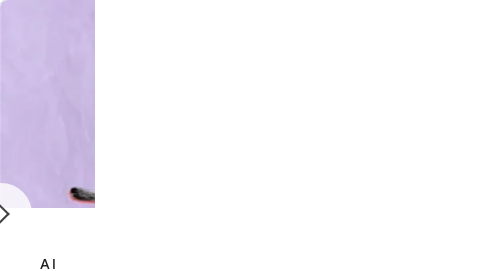What is the stylized element in the foreground?
Based on the screenshot, answer the question with a single word or phrase.

Part of a user interface